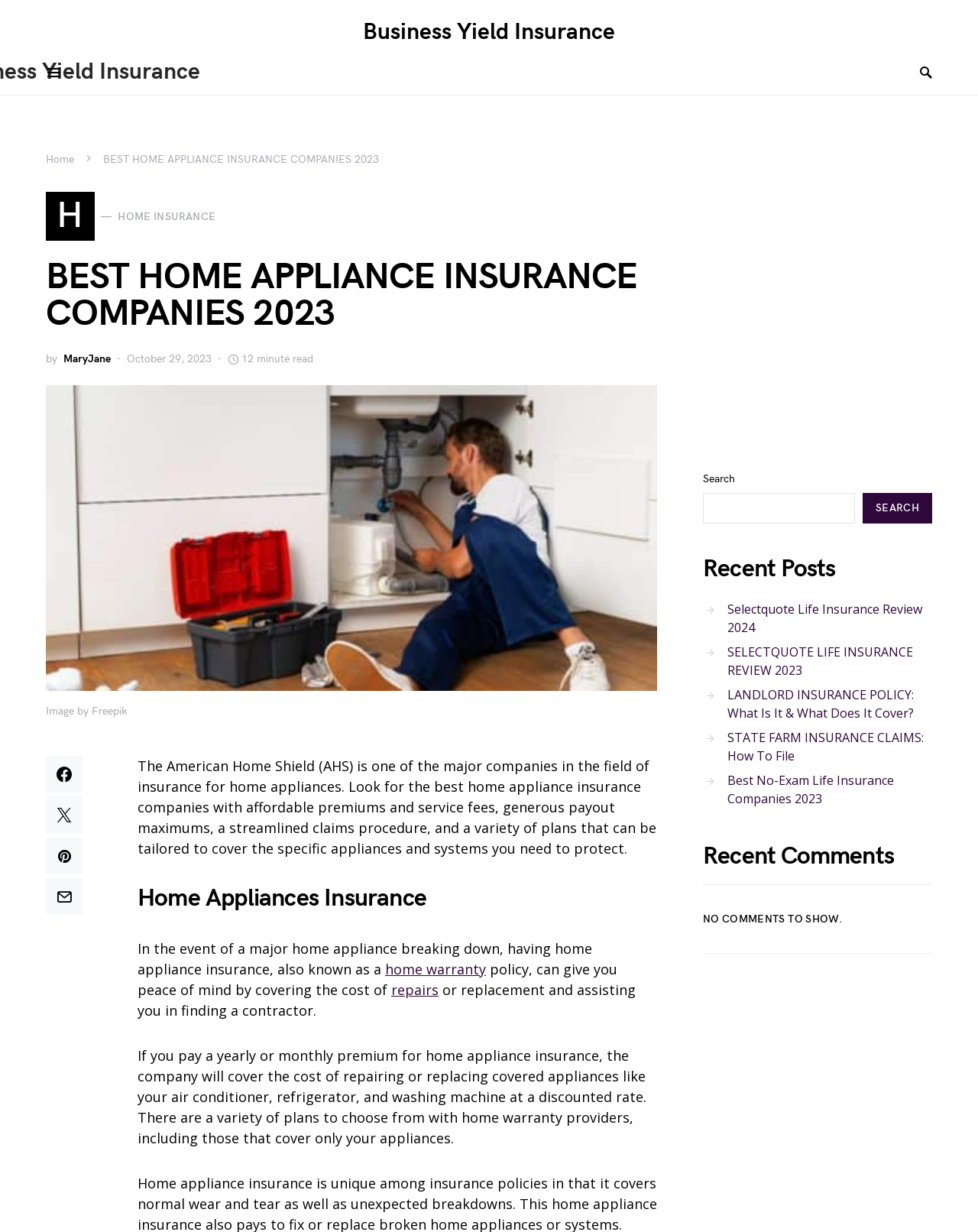Identify the bounding box coordinates of the area you need to click to perform the following instruction: "View the recent post about Selectquote Life Insurance Review 2024".

[0.719, 0.484, 0.953, 0.519]